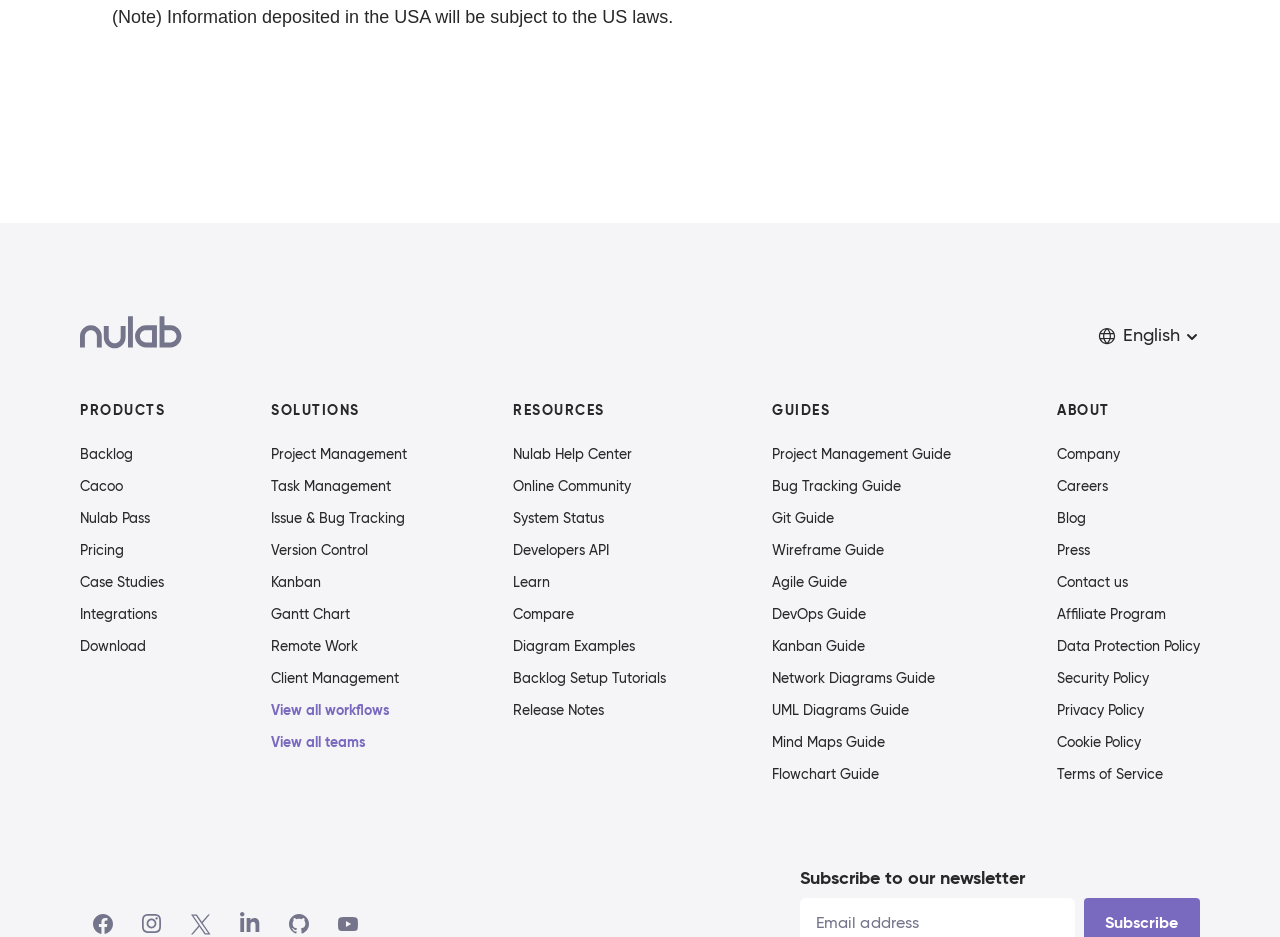Please find the bounding box coordinates of the section that needs to be clicked to achieve this instruction: "Follow Nulab on Facebook".

[0.072, 0.975, 0.088, 0.997]